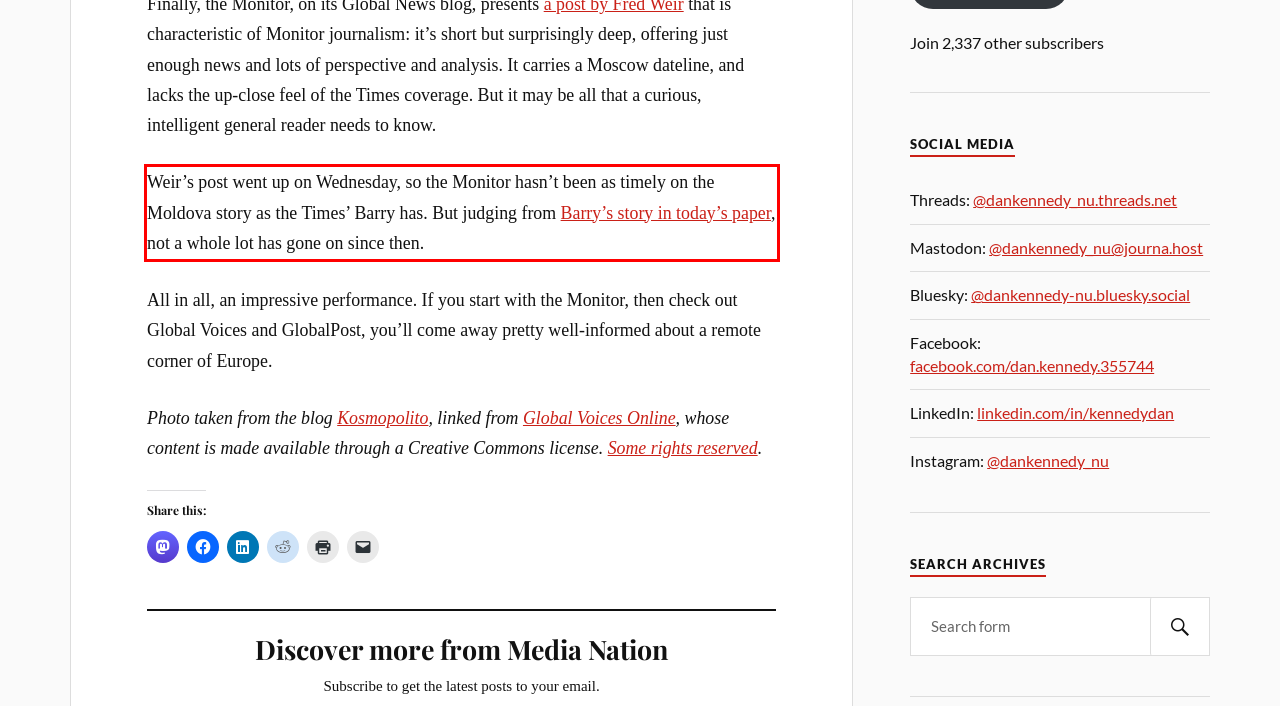View the screenshot of the webpage and identify the UI element surrounded by a red bounding box. Extract the text contained within this red bounding box.

Weir’s post went up on Wednesday, so the Monitor hasn’t been as timely on the Moldova story as the Times’ Barry has. But judging from Barry’s story in today’s paper, not a whole lot has gone on since then.